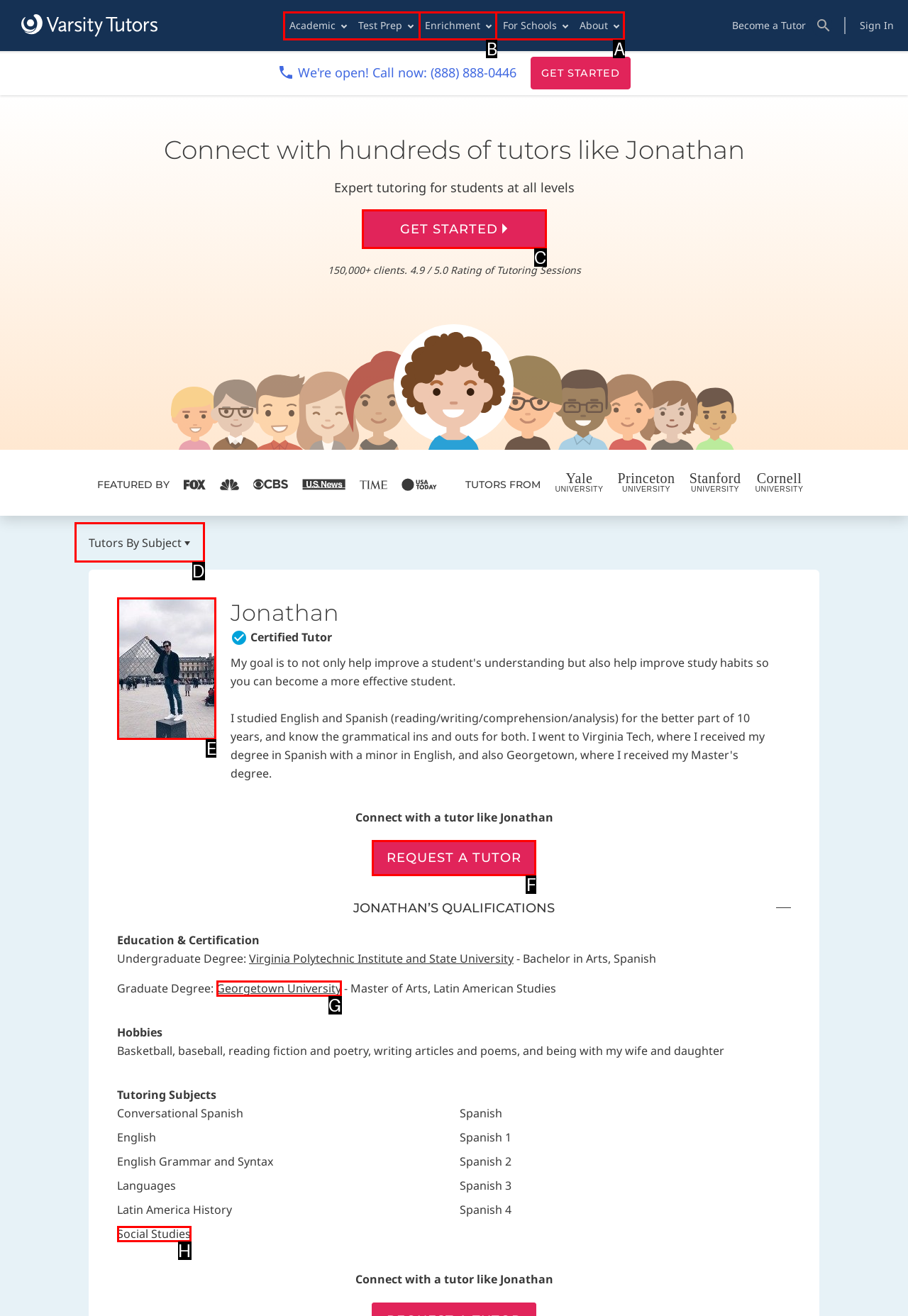Which HTML element should be clicked to fulfill the following task: View Jonathan's tutor profile?
Reply with the letter of the appropriate option from the choices given.

E